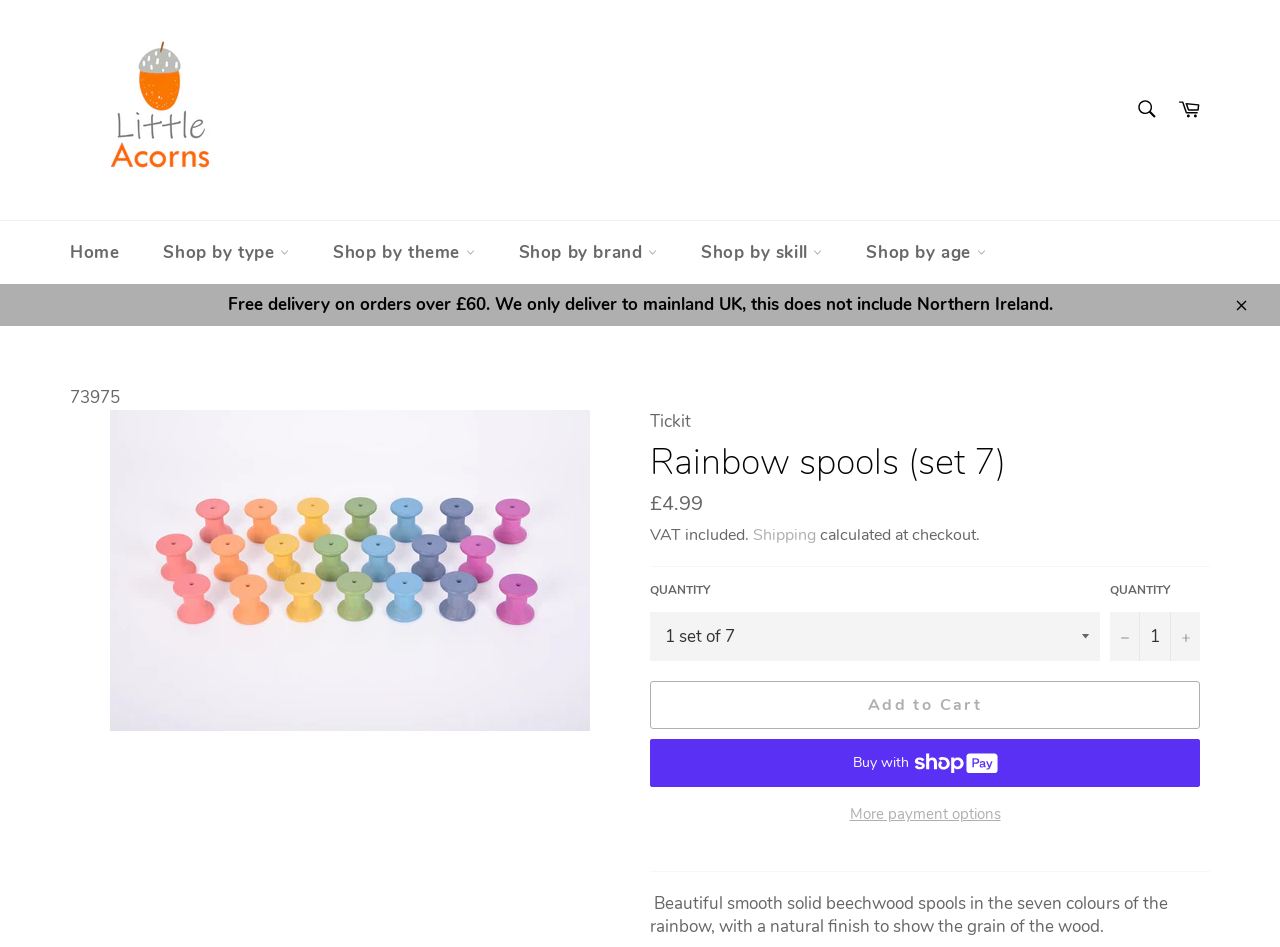Predict the bounding box coordinates of the area that should be clicked to accomplish the following instruction: "View product details". The bounding box coordinates should consist of four float numbers between 0 and 1, i.e., [left, top, right, bottom].

[0.086, 0.433, 0.461, 0.771]